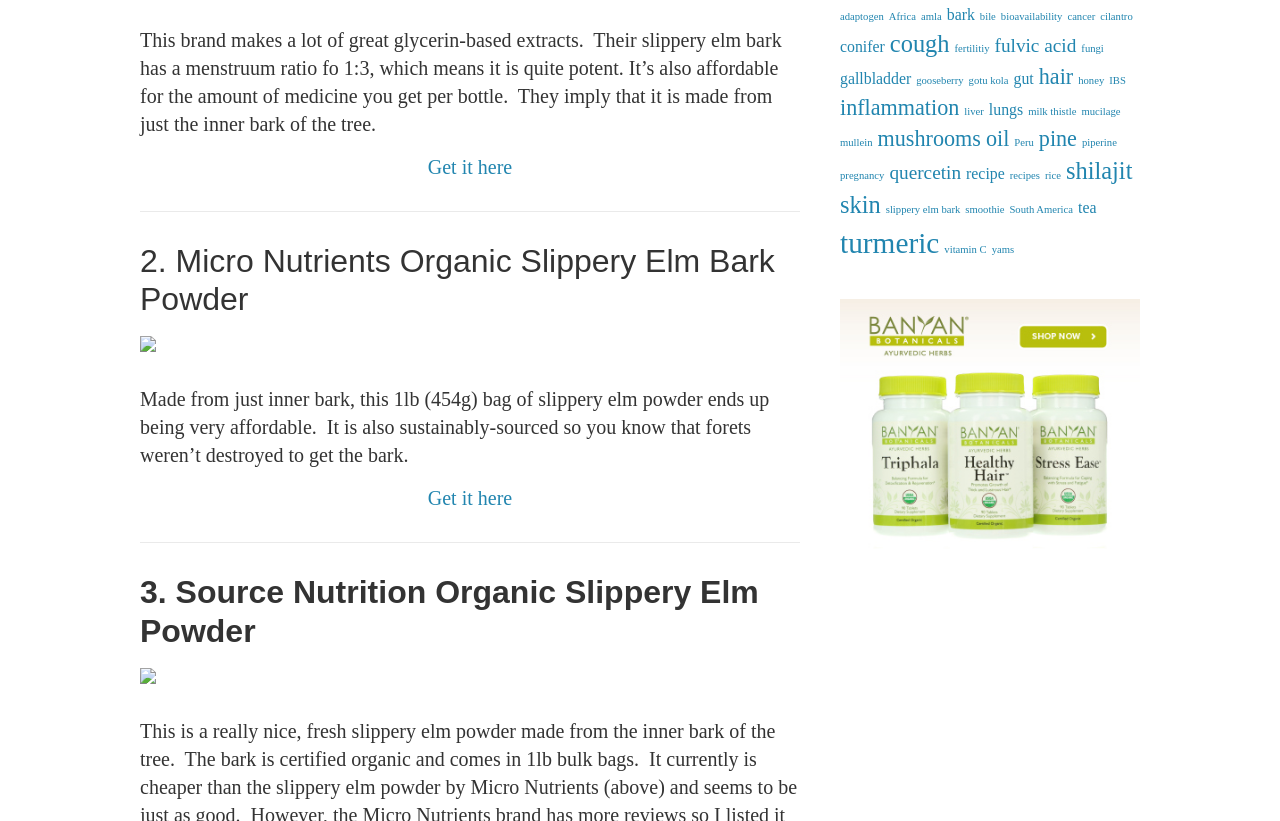Please answer the following question using a single word or phrase: 
What is the brand mentioned in the first review?

This brand